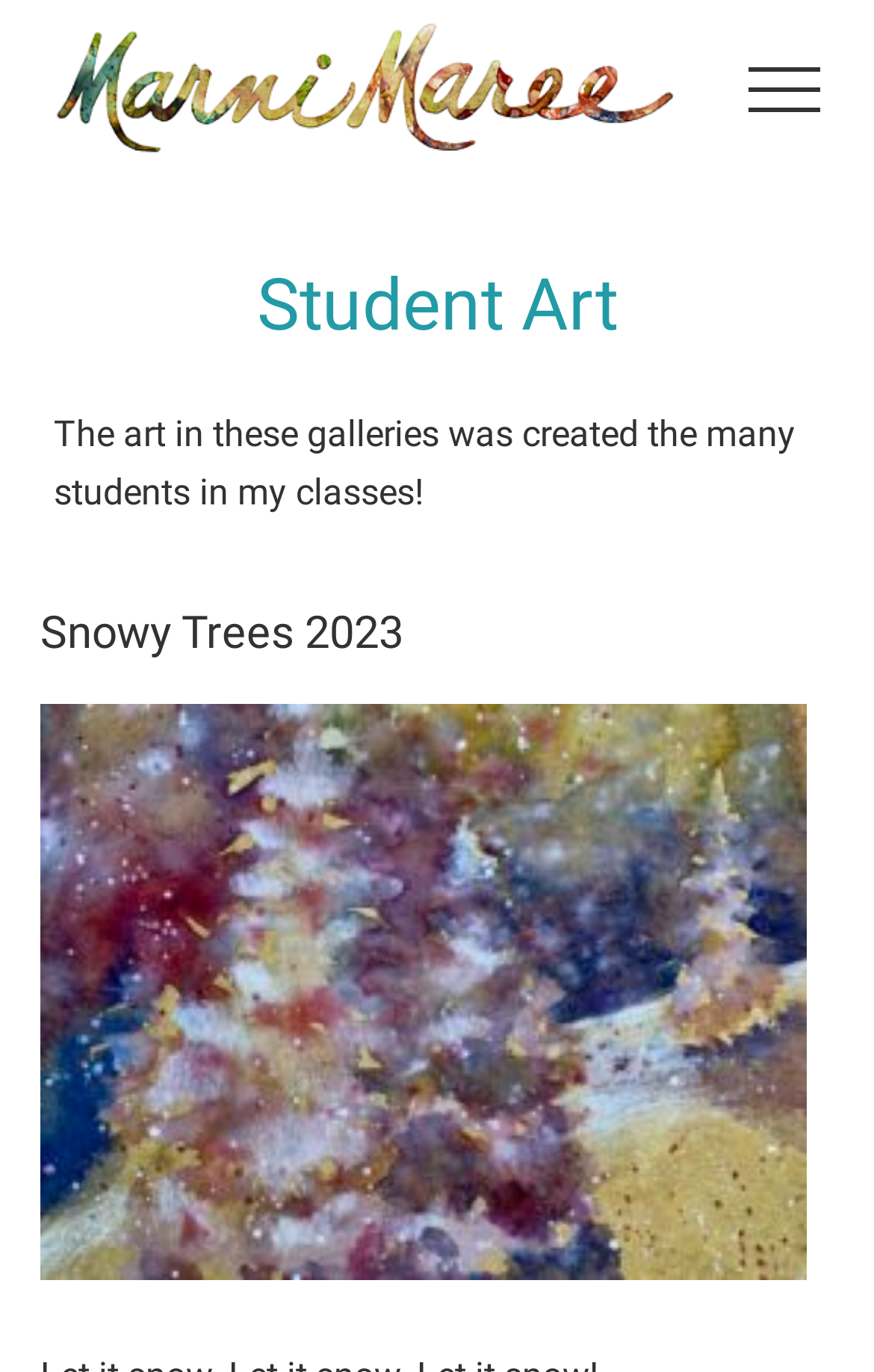What is the purpose of the button with the text 'Menu'?
Based on the image, respond with a single word or phrase.

To open a menu